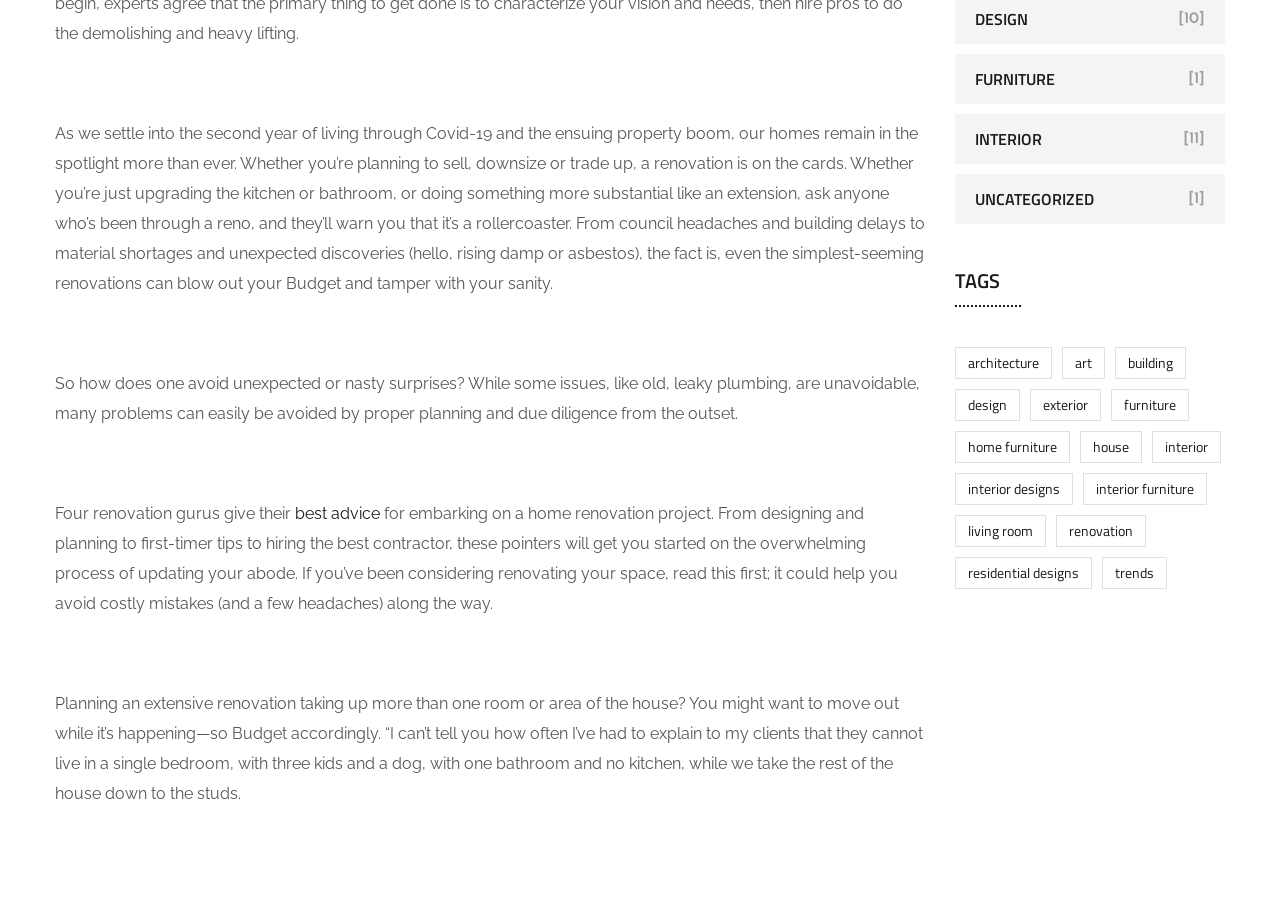Identify the coordinates of the bounding box for the element that must be clicked to accomplish the instruction: "Click on 'INTERIOR'".

[0.746, 0.125, 0.957, 0.18]